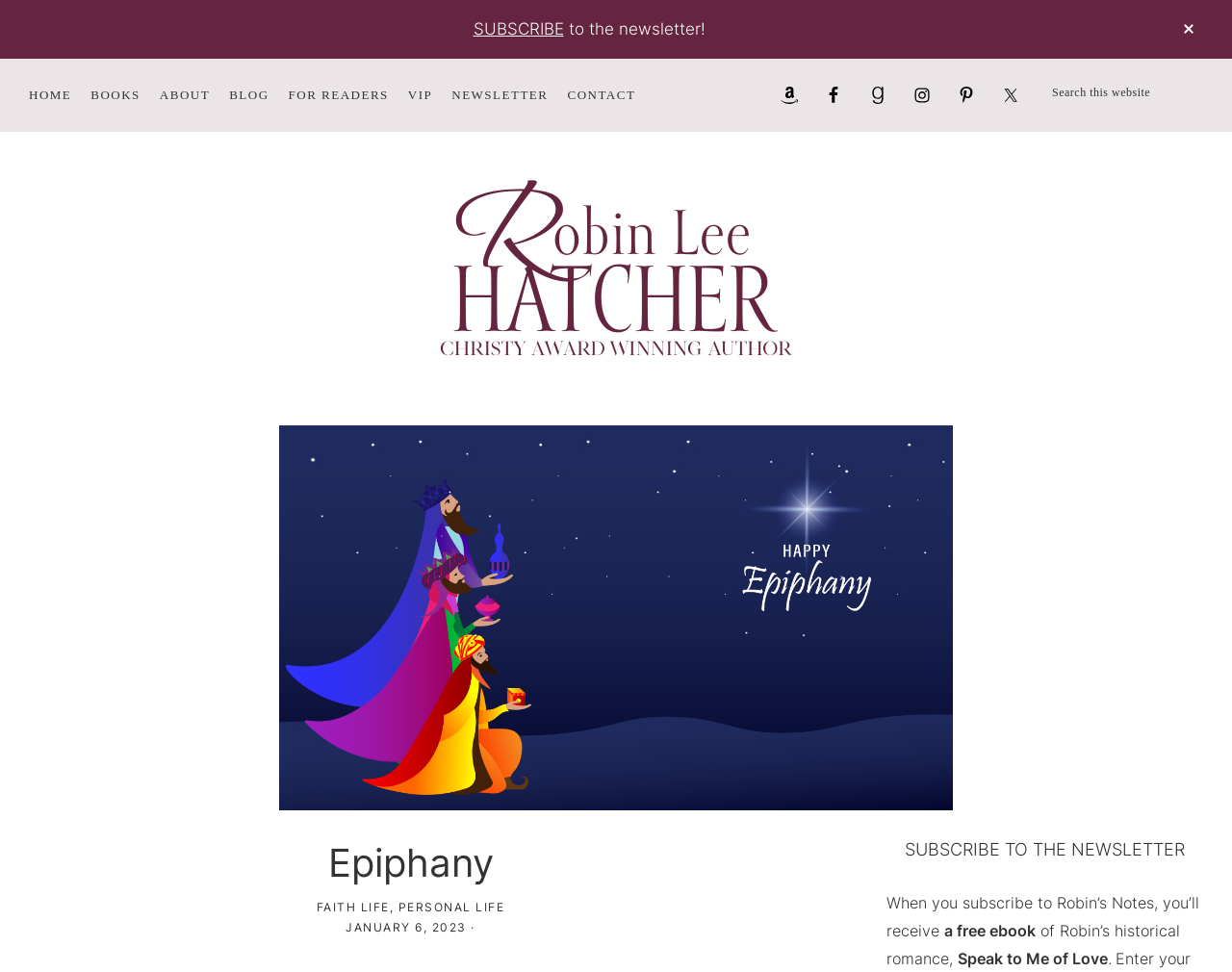Determine the bounding box coordinates of the region I should click to achieve the following instruction: "Search this website". Ensure the bounding box coordinates are four float numbers between 0 and 1, i.e., [left, top, right, bottom].

[0.838, 0.074, 0.984, 0.117]